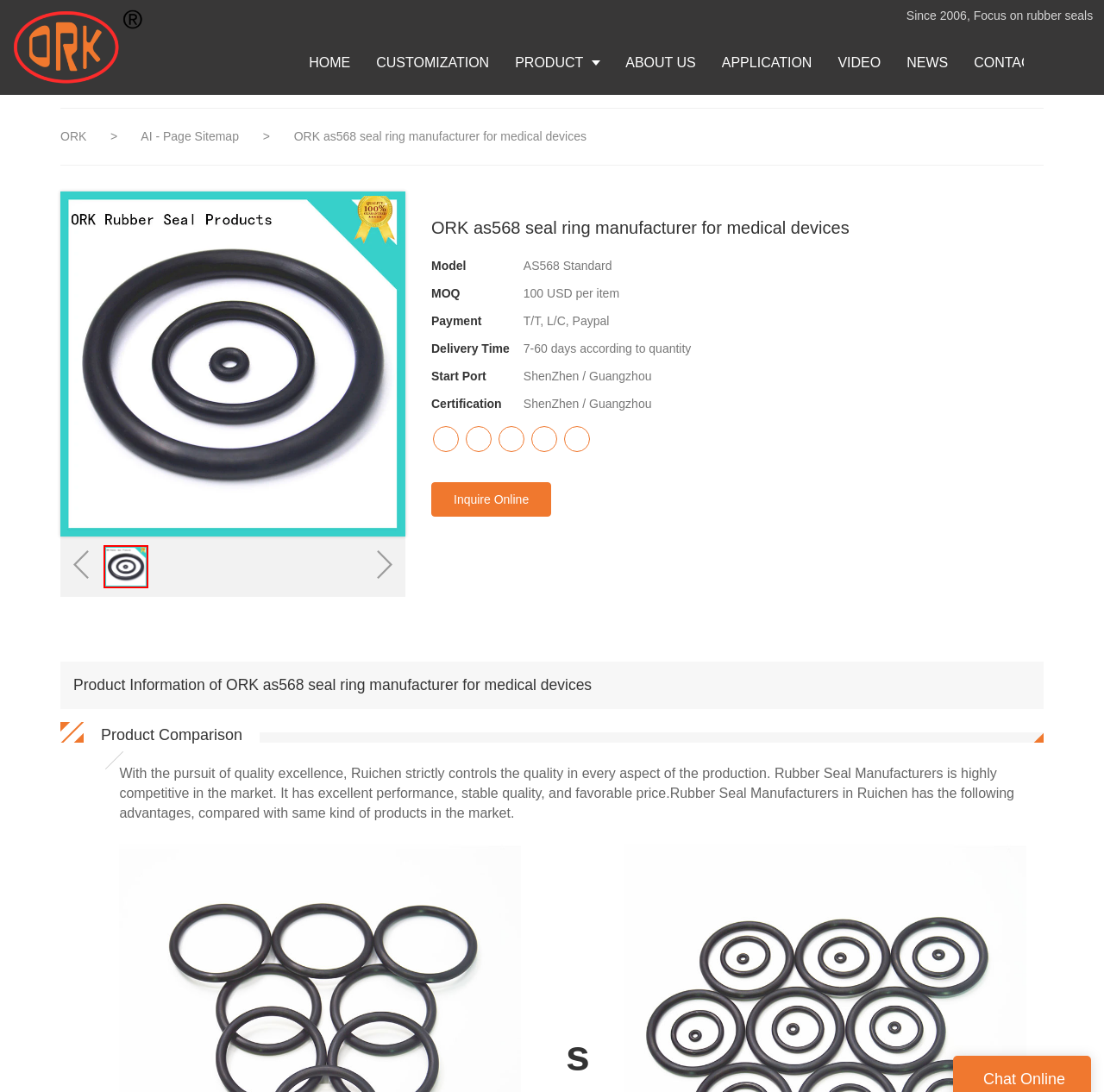Locate the bounding box coordinates for the element described below: "VIDEO". The coordinates must be four float values between 0 and 1, formatted as [left, top, right, bottom].

[0.747, 0.028, 0.81, 0.087]